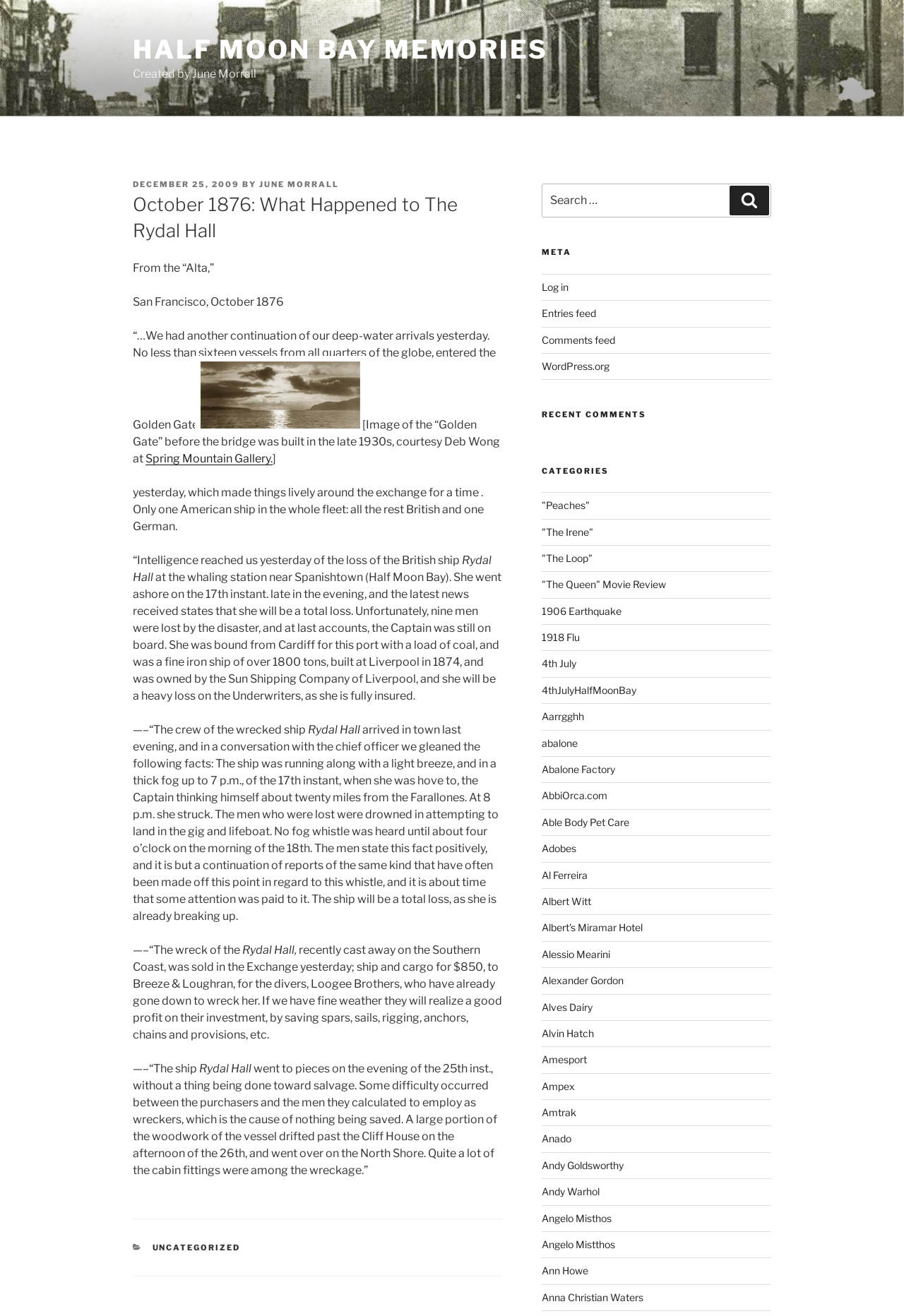Please answer the following question using a single word or phrase: 
What is the name of the ship that went ashore?

Rydal Hall